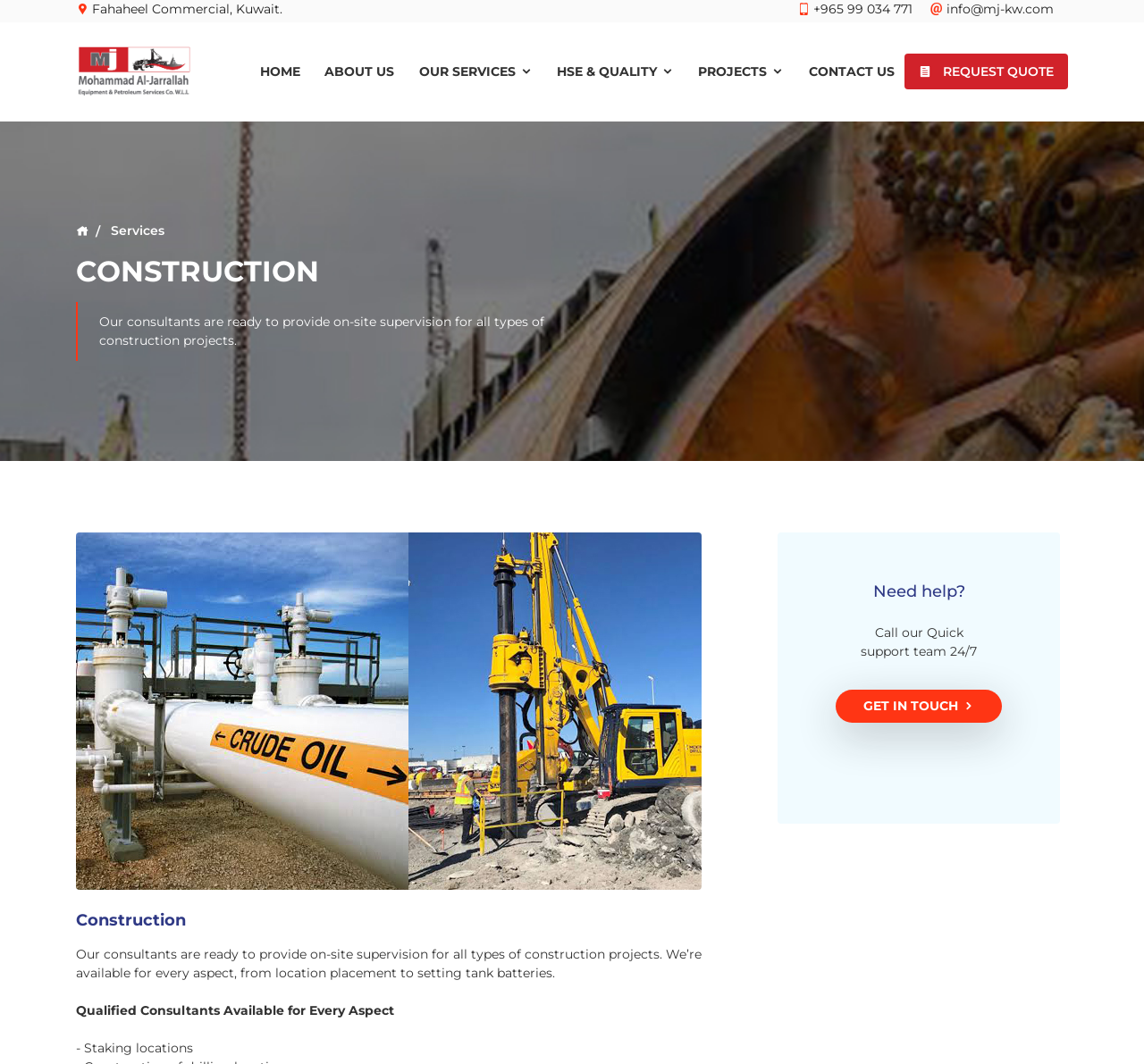Find the bounding box coordinates of the clickable element required to execute the following instruction: "Click the REQUEST QUOTE button". Provide the coordinates as four float numbers between 0 and 1, i.e., [left, top, right, bottom].

[0.791, 0.05, 0.934, 0.084]